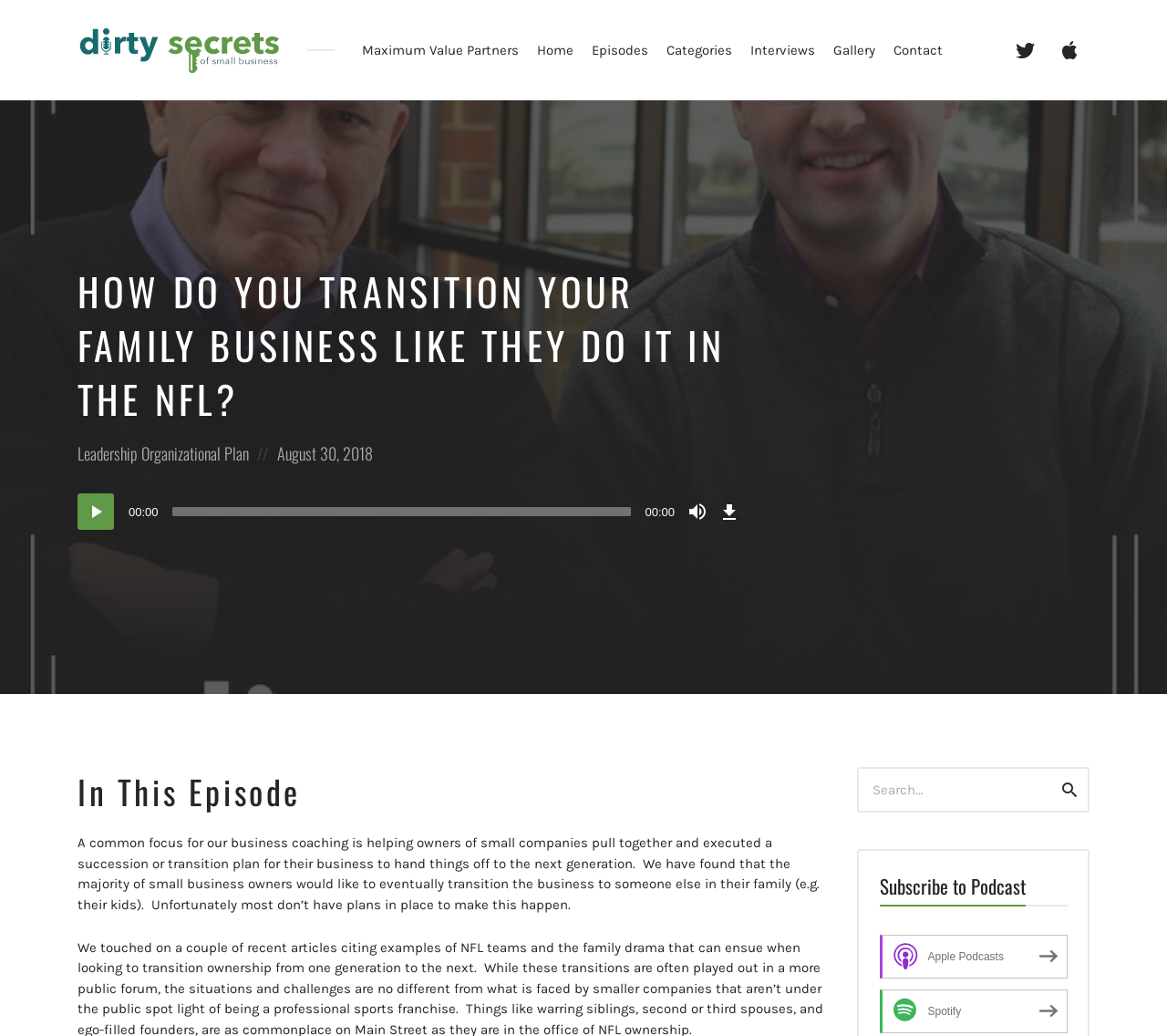What is the function of the slider in the audio player?
Refer to the image and respond with a one-word or short-phrase answer.

Time Slider